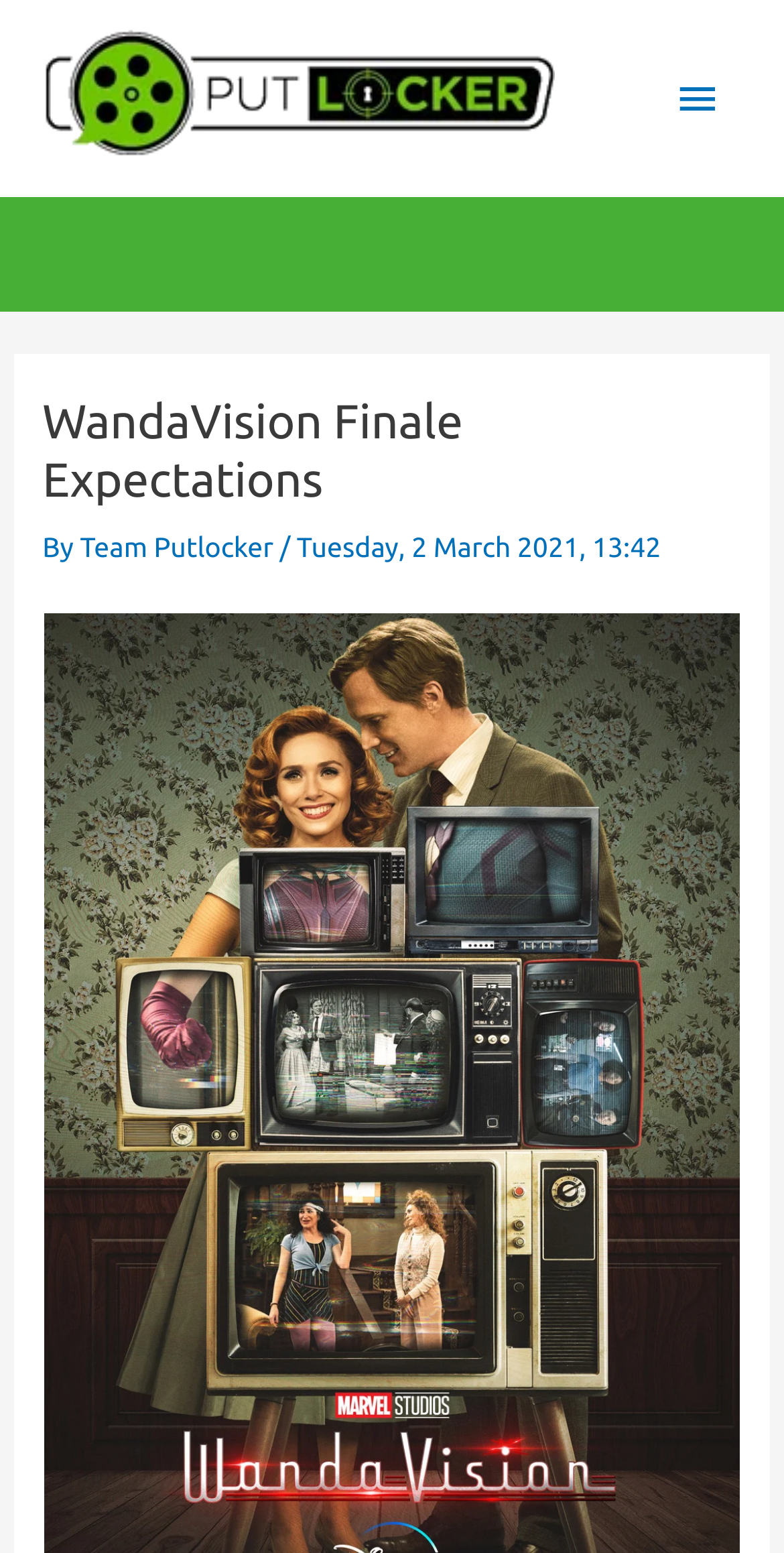Please reply with a single word or brief phrase to the question: 
What is the purpose of the button at the top right?

Main Menu